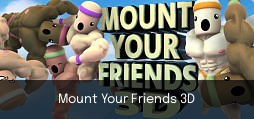Convey a detailed narrative of what is depicted in the image.

The image showcases "Mount Your Friends 3D," a vibrant and playful multiplayer game. Featuring a variety of cartoonish characters with exaggerated features and humorous expressions, the backdrop includes the game's title in bold, stylized text, enhancing its lively ambiance. The characters, dressed in colorful athletic gear, appear to be scrambling around and interacting in a fun, chaotic manner, embodying the game's lighthearted spirit and engaging multiplayer dynamics. This illustration captures the essence of the game, emphasizing both its comedic elements and competitive nature, inviting players to join in on the fun.